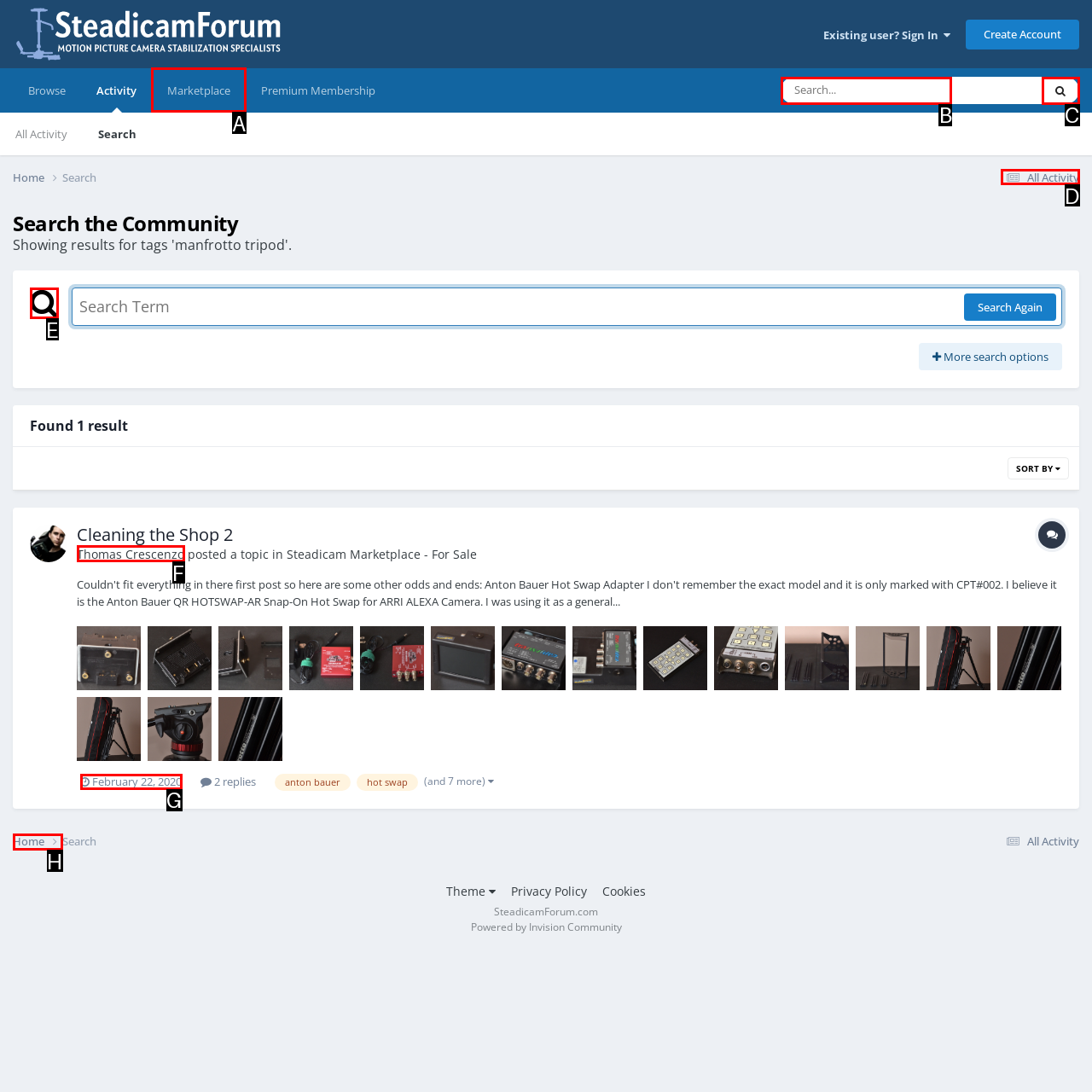Tell me the letter of the UI element I should click to accomplish the task: Browse the marketplace based on the choices provided in the screenshot.

A